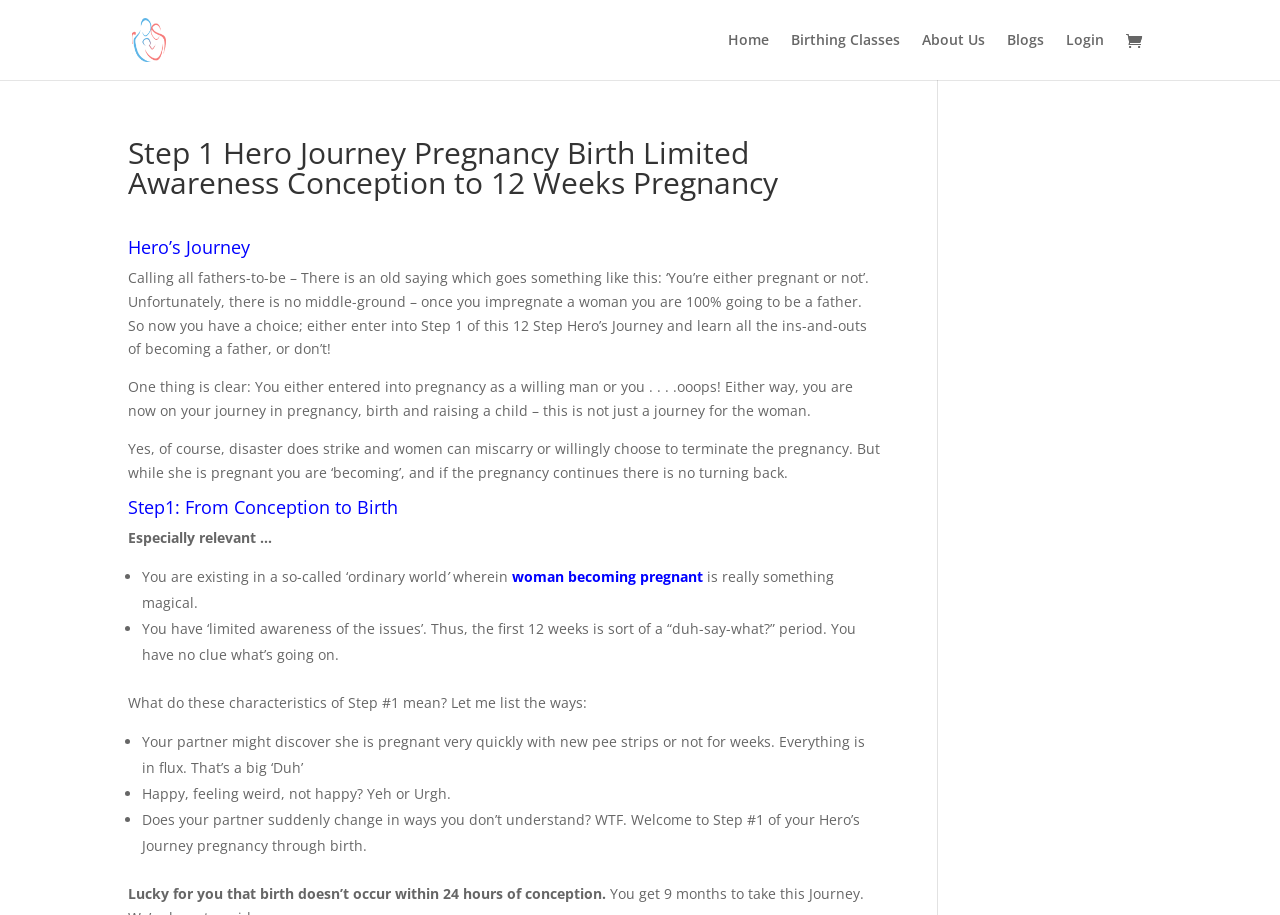Respond to the question below with a single word or phrase:
What is the characteristic of the first 12 weeks of pregnancy according to the webpage?

Limited awareness of the issues